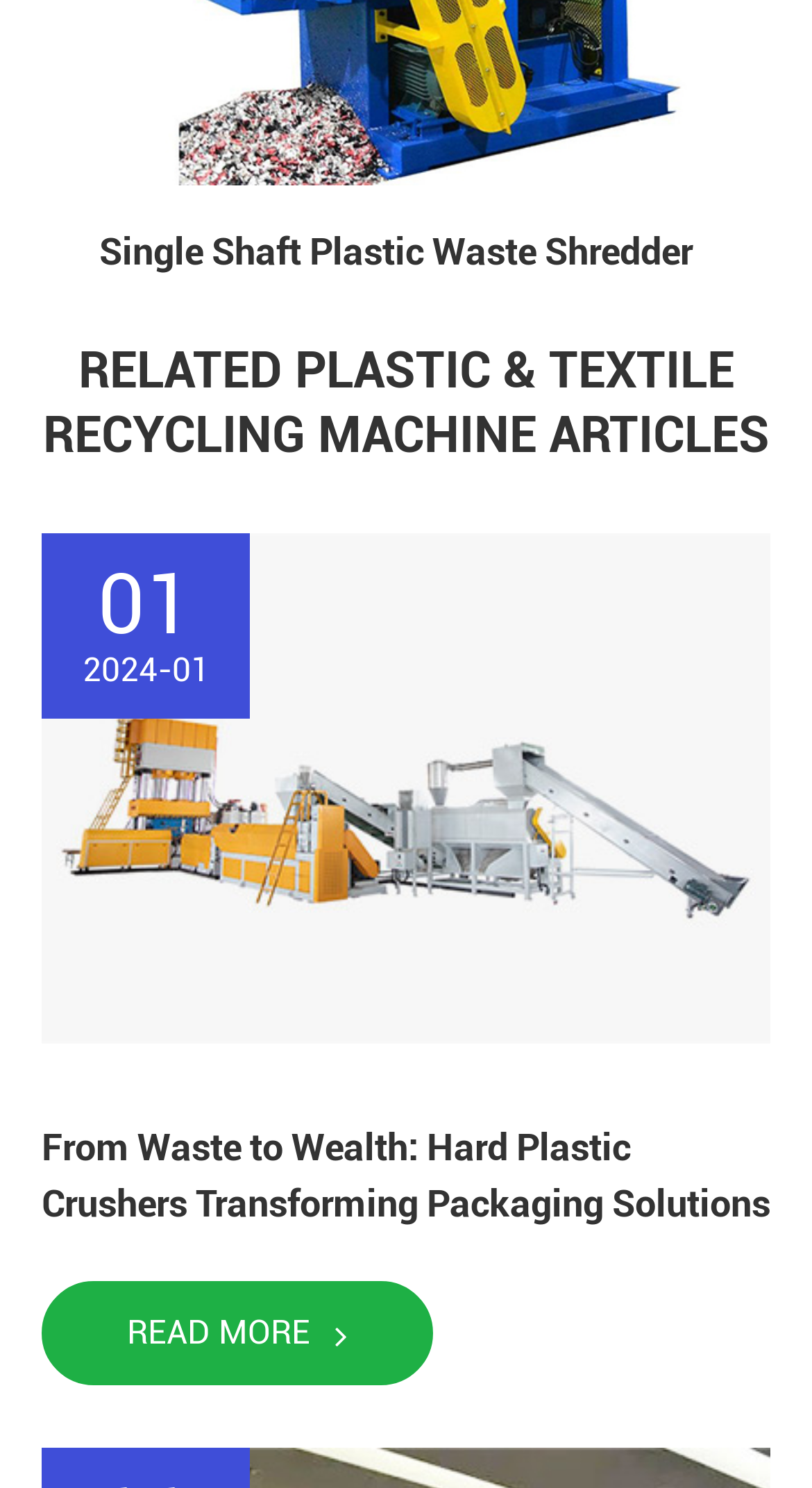What is the purpose of the 'READ MORE' link?
Look at the image and respond with a one-word or short phrase answer.

To read more about the article